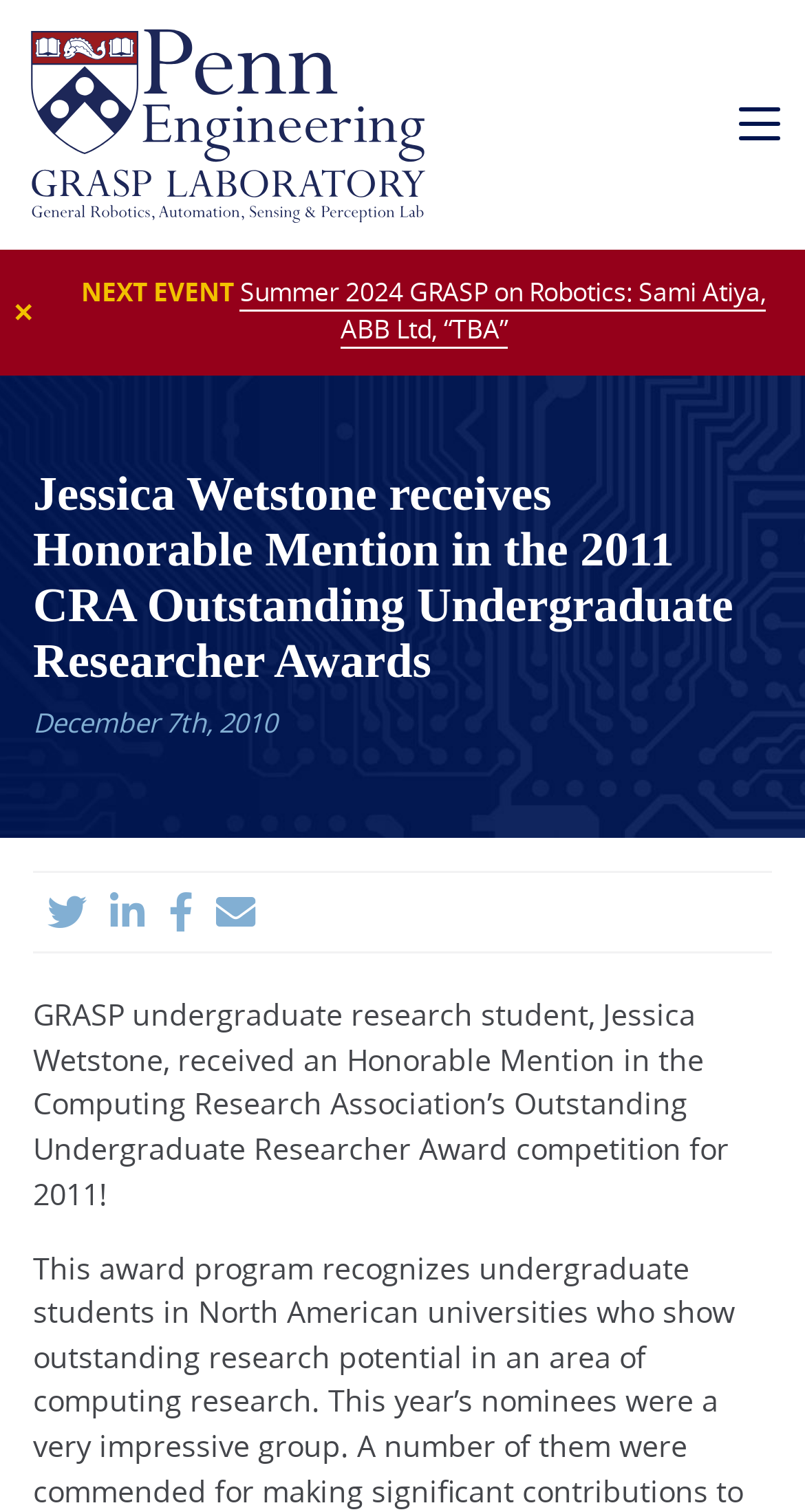Please identify the bounding box coordinates of the element that needs to be clicked to execute the following command: "Visit the Penn Engineering GRASP Laboratory website". Provide the bounding box using four float numbers between 0 and 1, formatted as [left, top, right, bottom].

[0.037, 0.127, 0.529, 0.153]